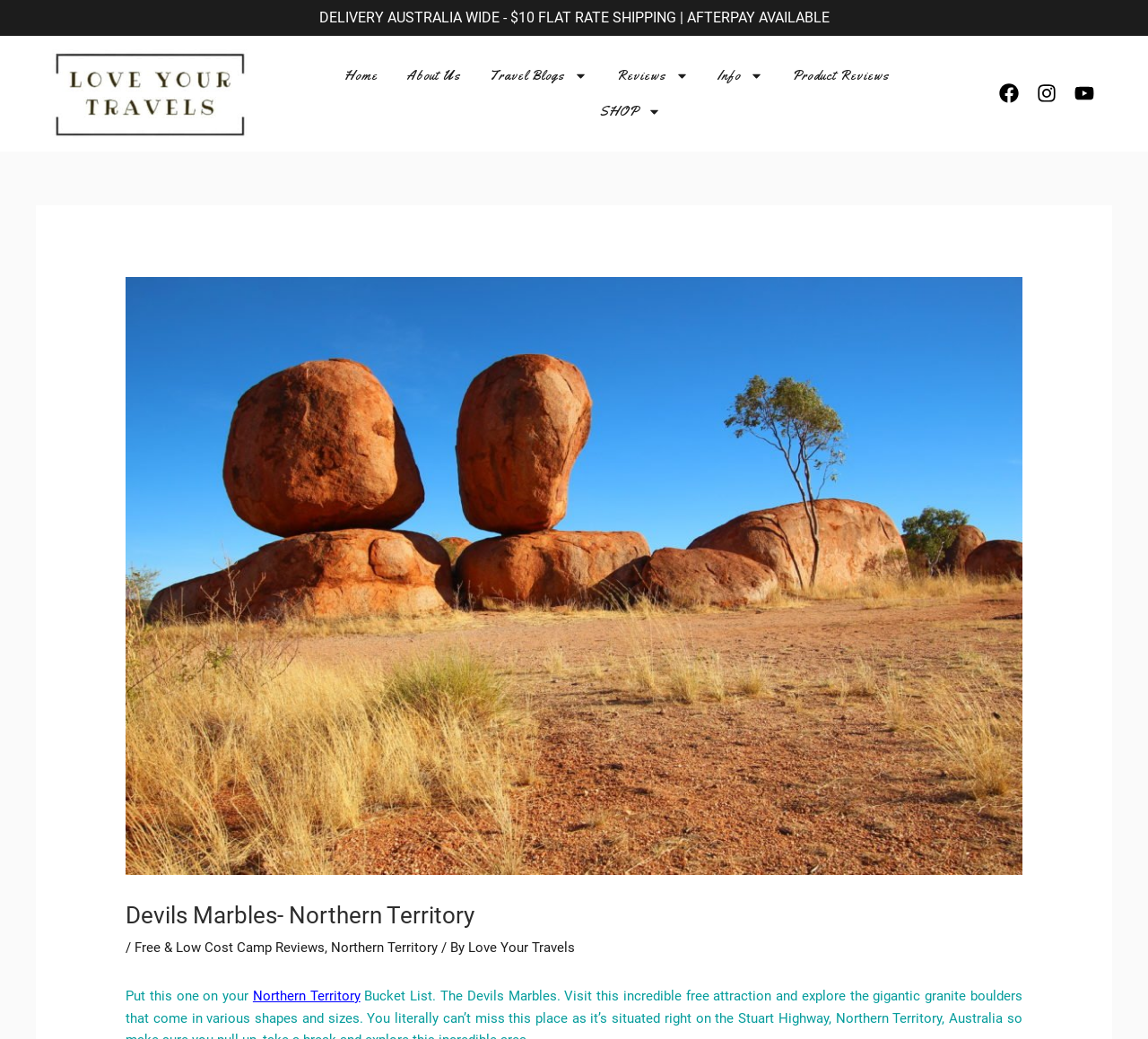Find the bounding box coordinates of the element I should click to carry out the following instruction: "Read about Devils Marbles in Northern Territory".

[0.109, 0.868, 0.891, 0.895]